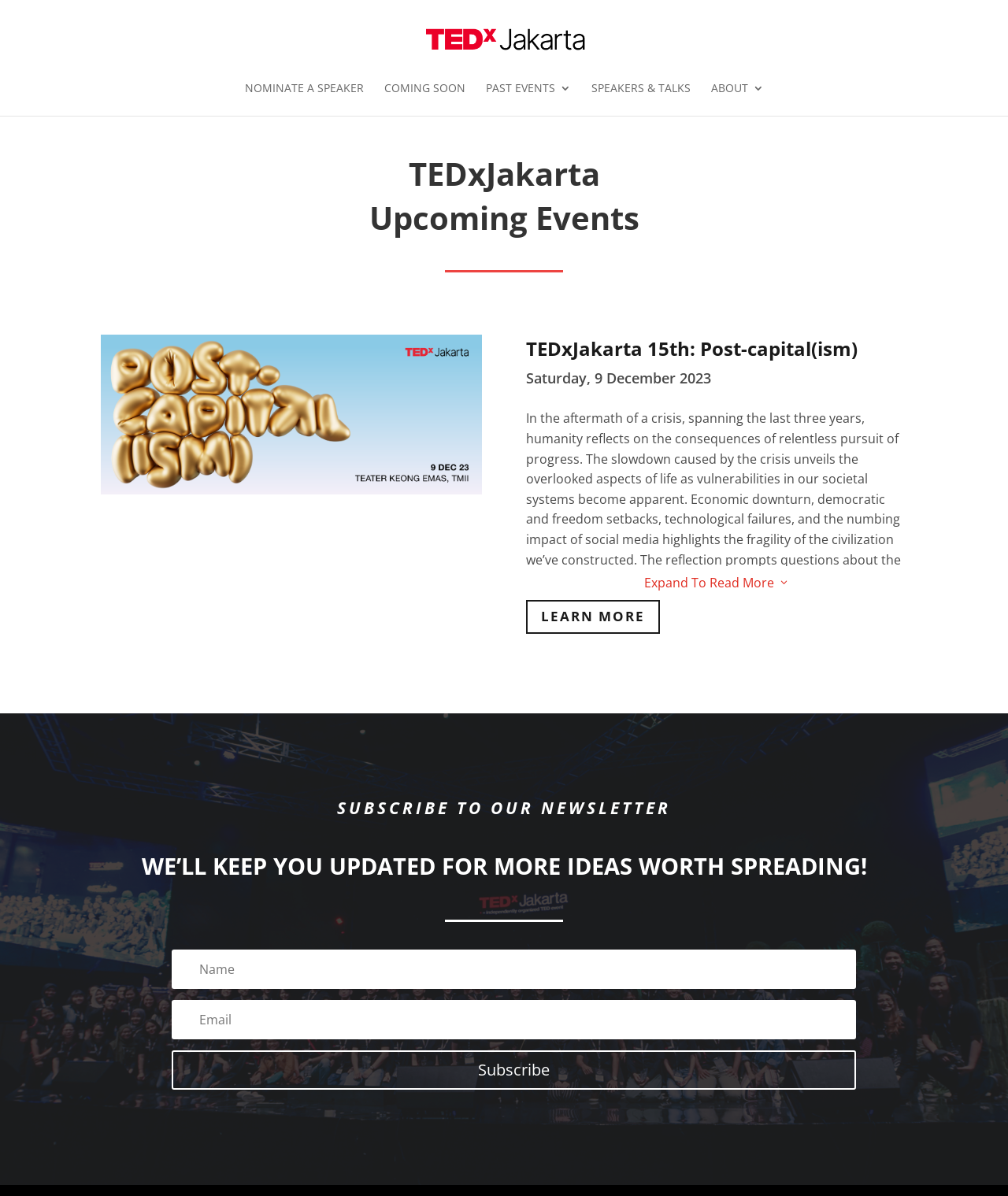How many comments are there for the upcoming event?
Based on the image, give a concise answer in the form of a single word or short phrase.

3